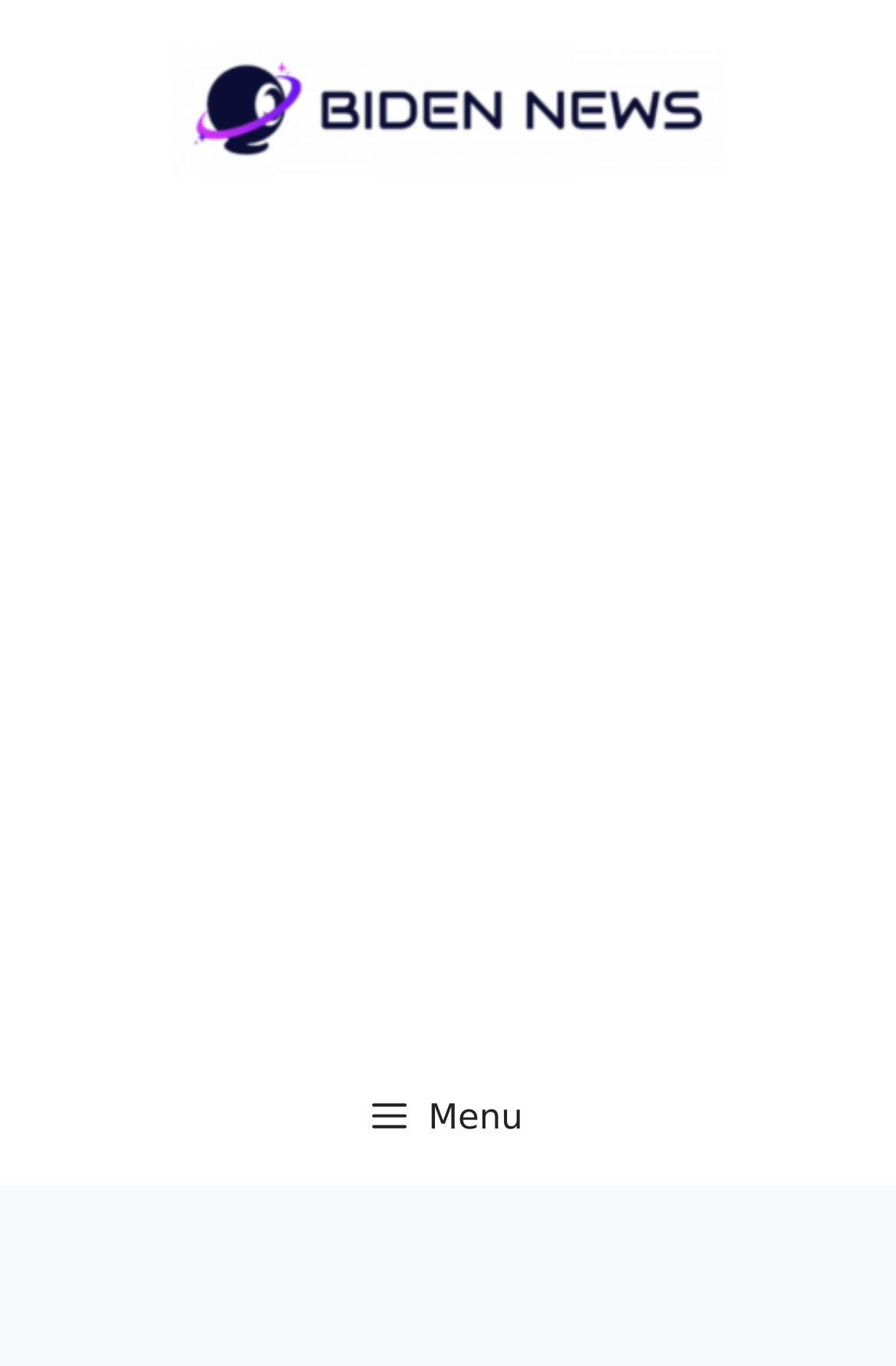Identify the bounding box coordinates for the UI element described by the following text: "Menu". Provide the coordinates as four float numbers between 0 and 1, in the format [left, top, right, bottom].

[0.051, 0.767, 0.949, 0.868]